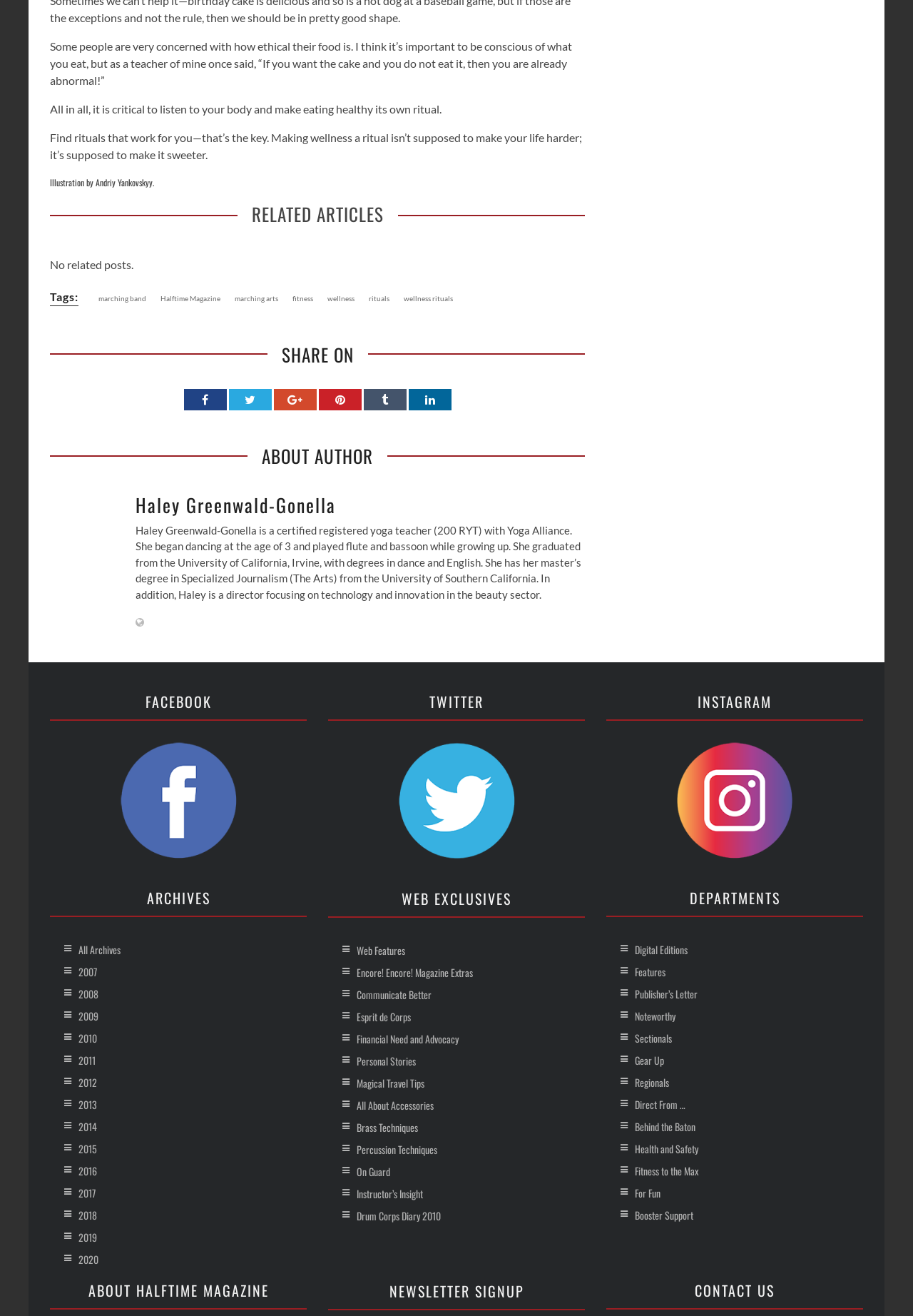Indicate the bounding box coordinates of the element that needs to be clicked to satisfy the following instruction: "Search for something". The coordinates should be four float numbers between 0 and 1, i.e., [left, top, right, bottom].

None